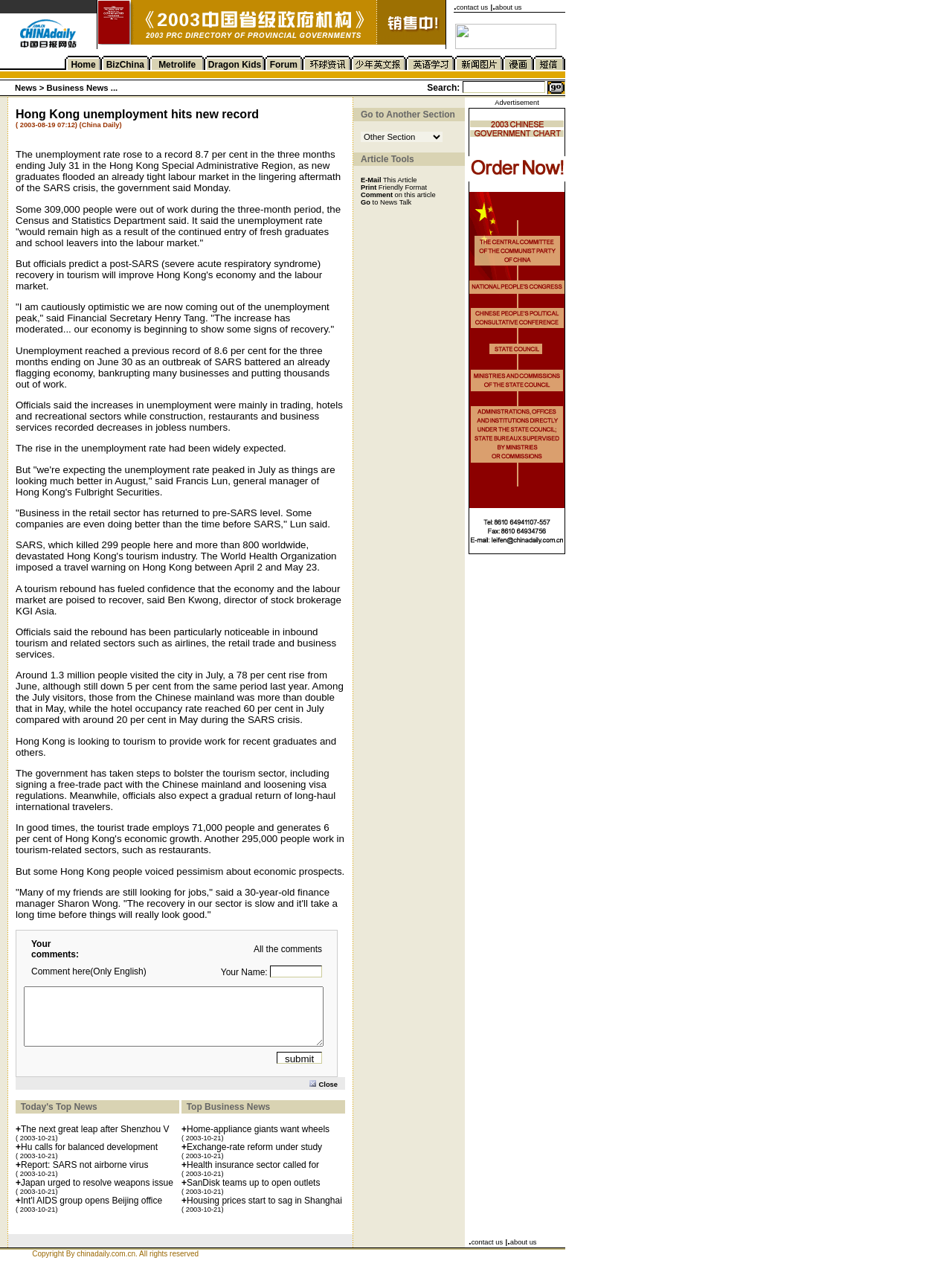Summarize the contents and layout of the webpage in detail.

The webpage is about Hong Kong unemployment hitting a new record. At the top, there is a layout table with five cells, each containing an image. Below this table, there is a row of cells with an image, a link, and another image. The link has an image embedded within it. To the right of this row, there is a cell with the text "contact us | about us" and two links, "contact us" and "about us", separated by a vertical line.

Further down, there is another layout table with multiple rows and cells, each containing an image. The images are arranged in a grid-like pattern, with some cells containing multiple images. The images are of varying sizes, with some taking up more space than others.

The overall structure of the webpage is divided into sections, with the top section containing the main title and some images, and the lower section containing a grid of images. The images are scattered throughout the page, with some taking up more space than others. There are also some links and text elements, including the "contact us" and "about us" links, which are located at the top right corner of the page.